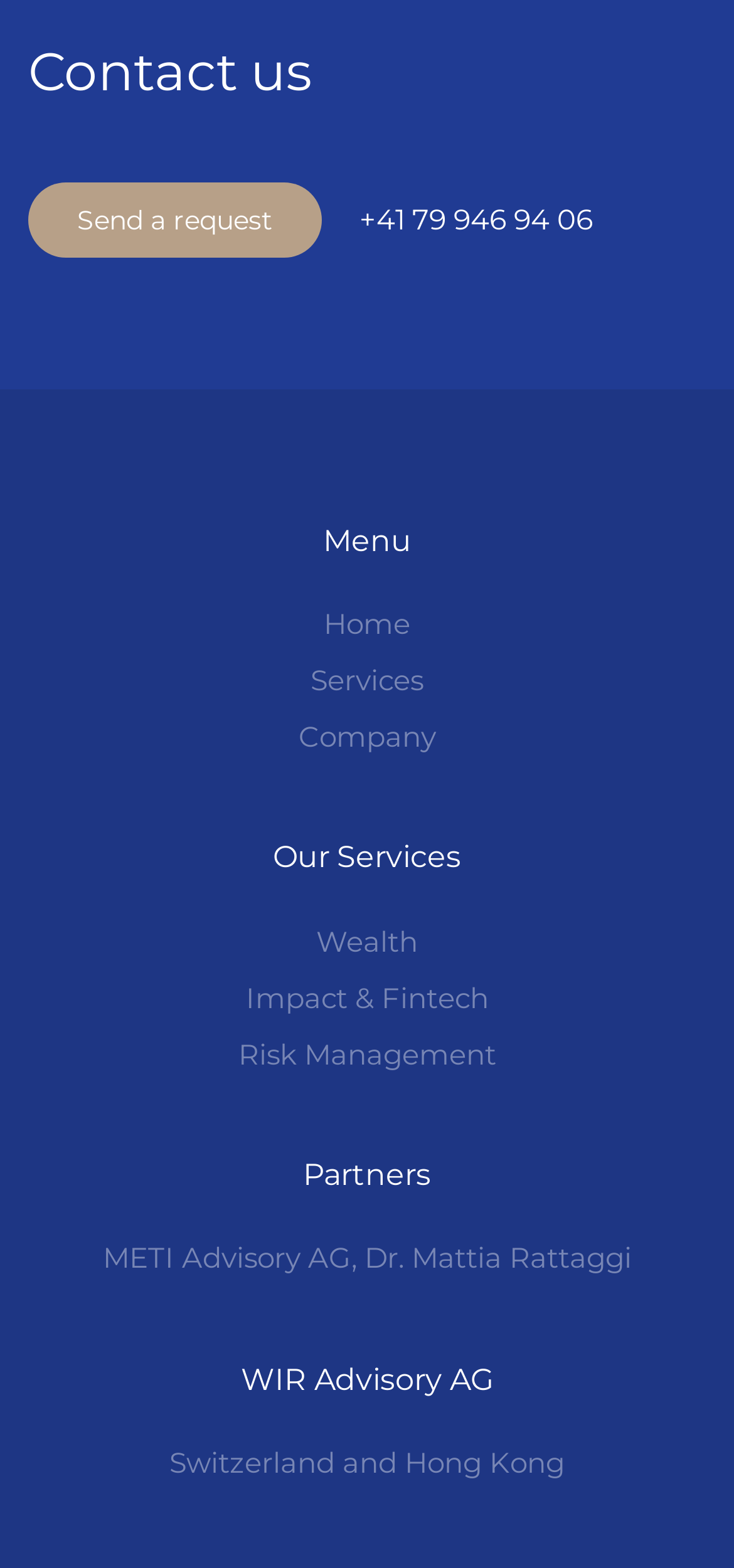What is the phone number to contact?
Answer the question in a detailed and comprehensive manner.

I found the phone number by looking at the link element with the text '+41 79 946 94 06' which is located below the 'Contact us' heading.